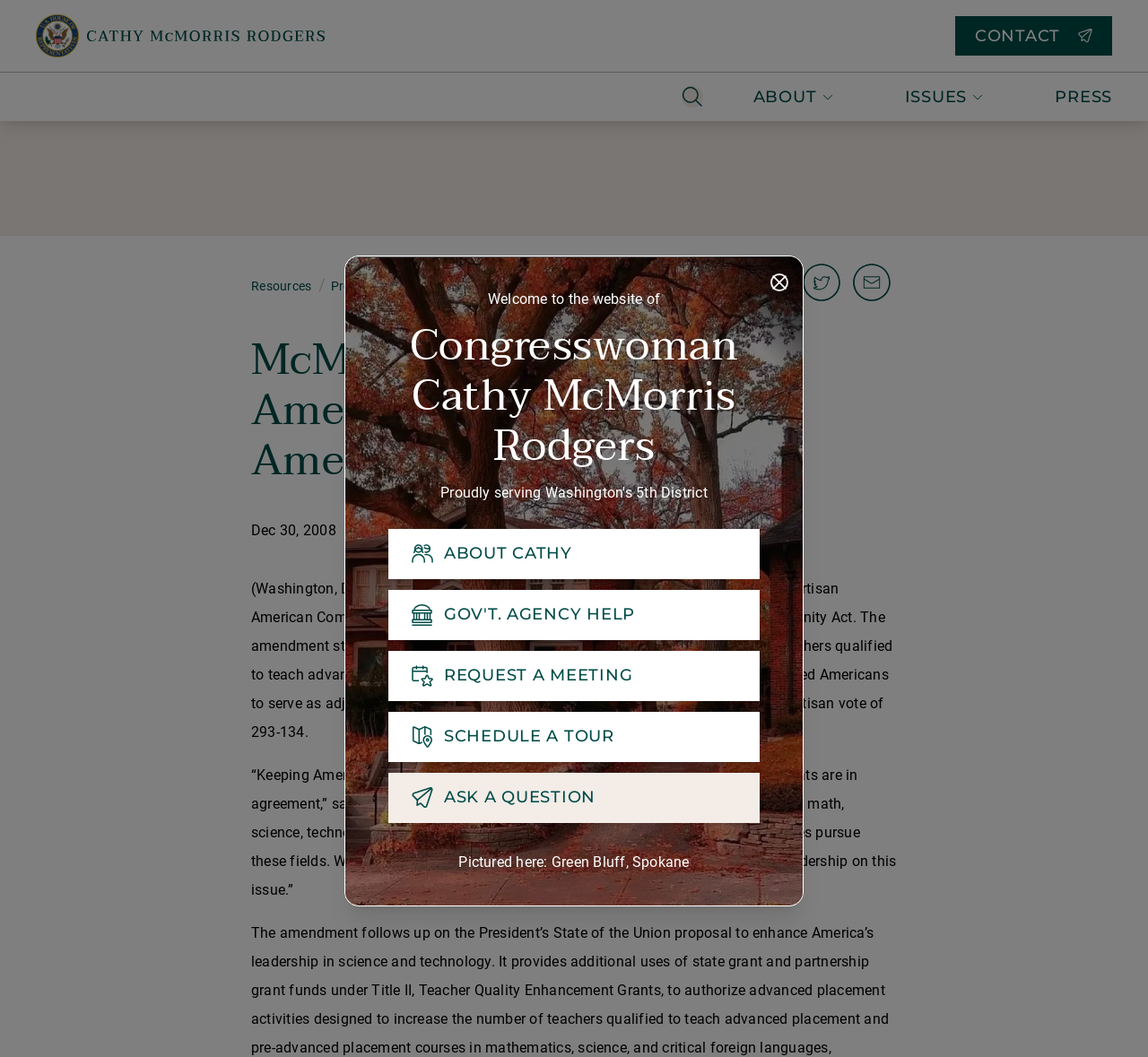Can you show the bounding box coordinates of the region to click on to complete the task described in the instruction: "Click the 'Search' button"?

[0.581, 0.069, 0.625, 0.115]